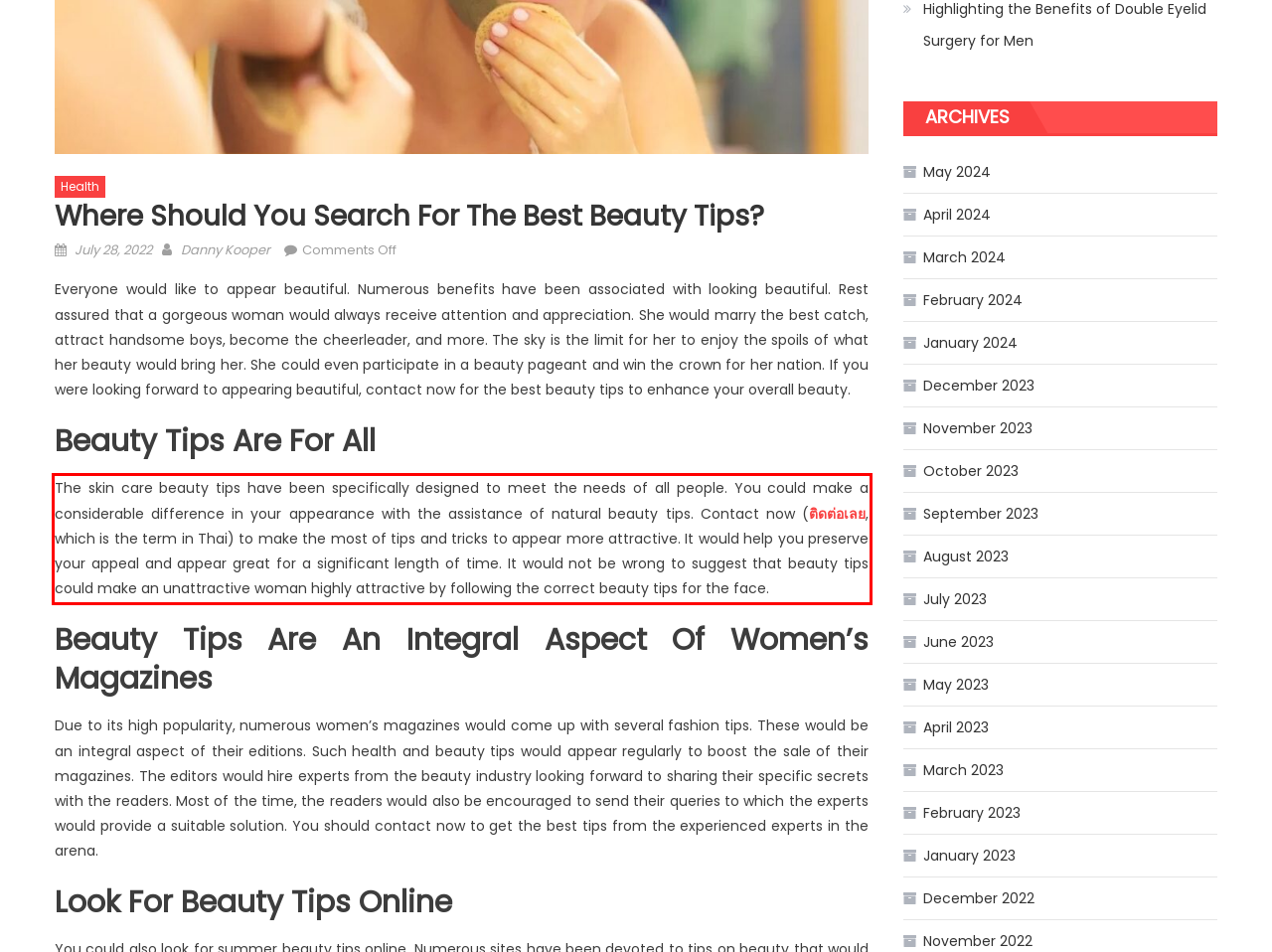You are given a webpage screenshot with a red bounding box around a UI element. Extract and generate the text inside this red bounding box.

The skin care beauty tips have been specifically designed to meet the needs of all people. You could make a considerable difference in your appearance with the assistance of natural beauty tips. Contact now (ติดต่อเลย, which is the term in Thai) to make the most of tips and tricks to appear more attractive. It would help you preserve your appeal and appear great for a significant length of time. It would not be wrong to suggest that beauty tips could make an unattractive woman highly attractive by following the correct beauty tips for the face.